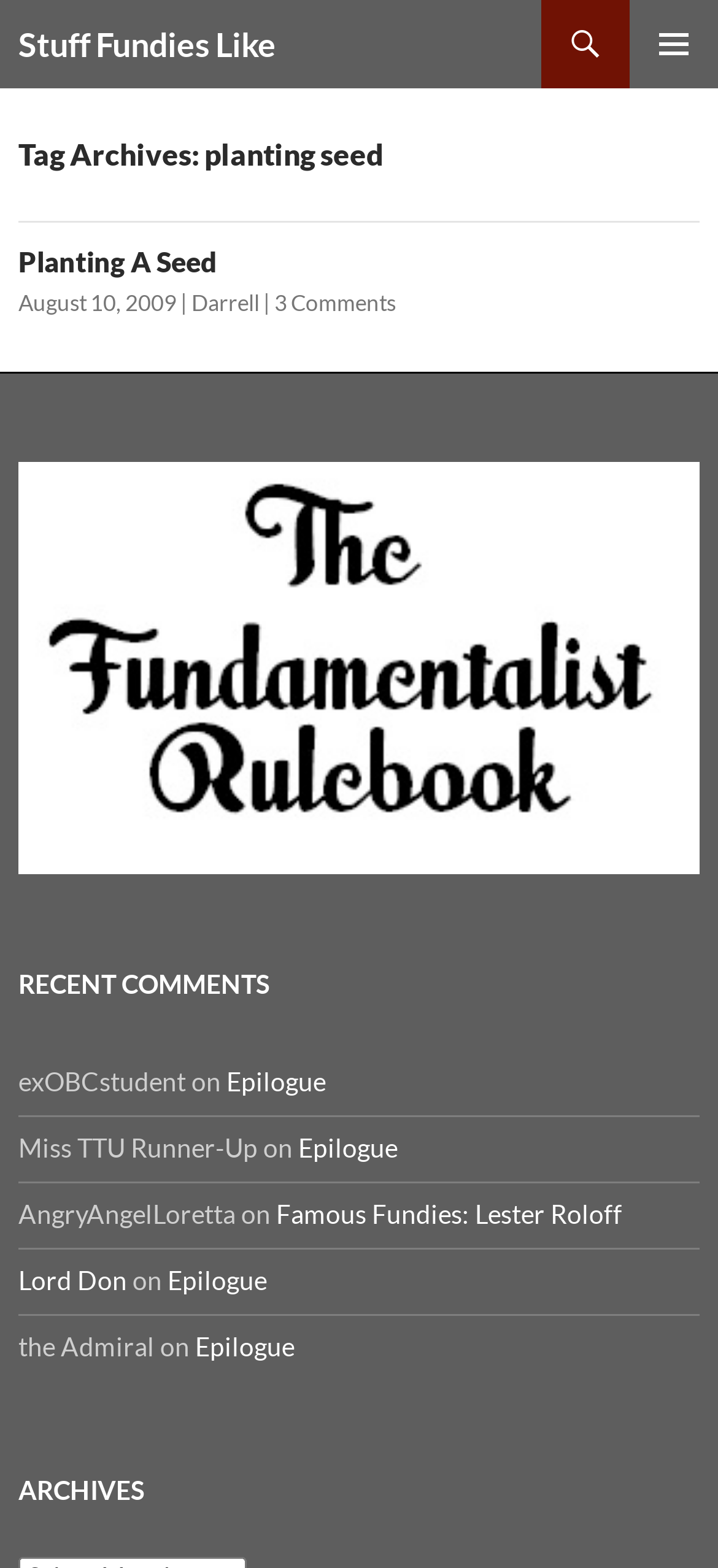How many comments are there on the current article?
Please answer the question with a detailed and comprehensive explanation.

The number of comments on the current article can be found in the link with the text '3 Comments'. This link is located below the article title and indicates the number of comments on the article.